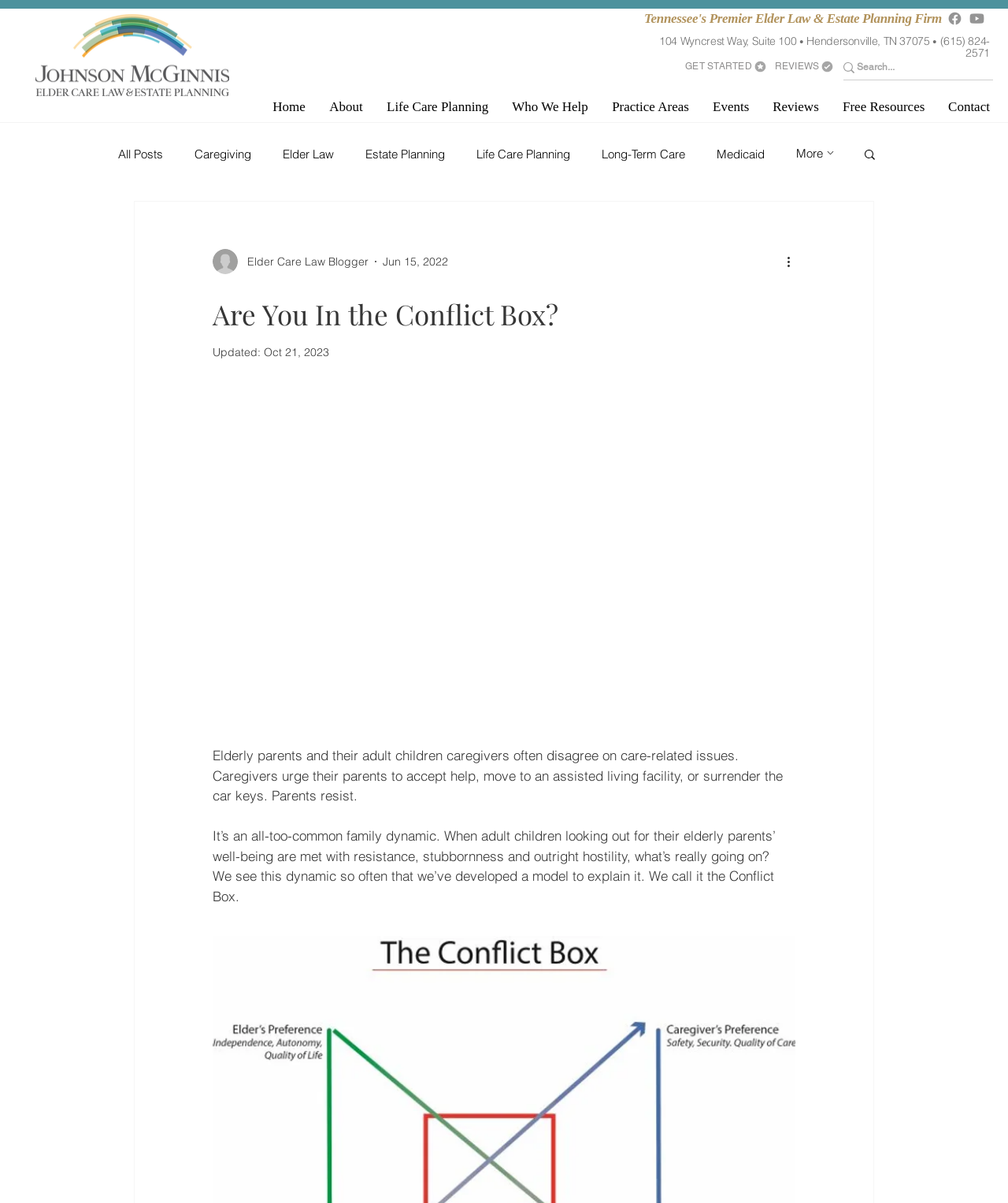Predict the bounding box of the UI element that fits this description: "Free Resources".

[0.824, 0.081, 0.929, 0.097]